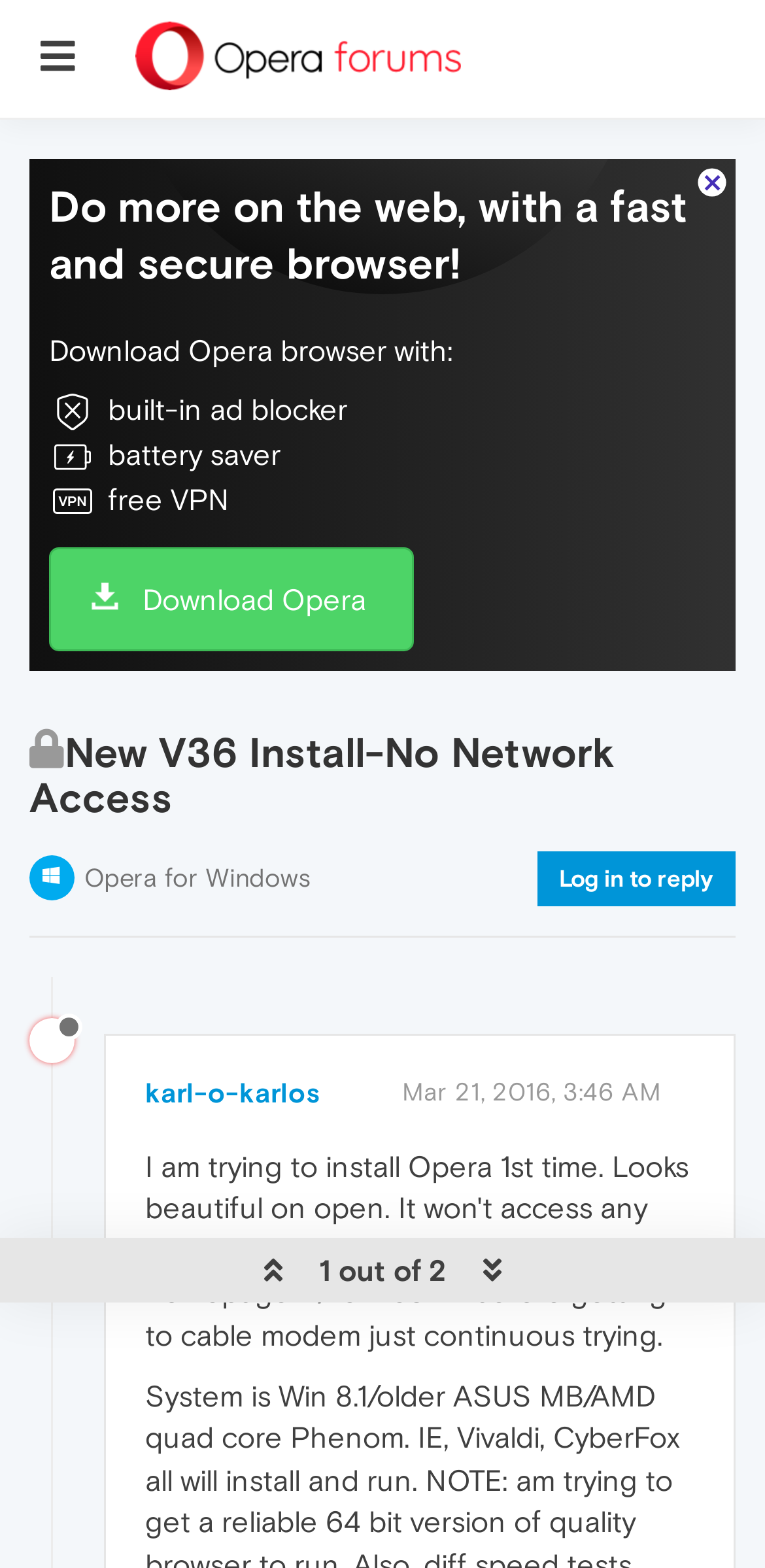Based on the image, please respond to the question with as much detail as possible:
Who is the author of the post?

The author of the post is karl-o-karlos, which can be inferred from the presence of the link 'karl-o-karlos' and the image associated with it.